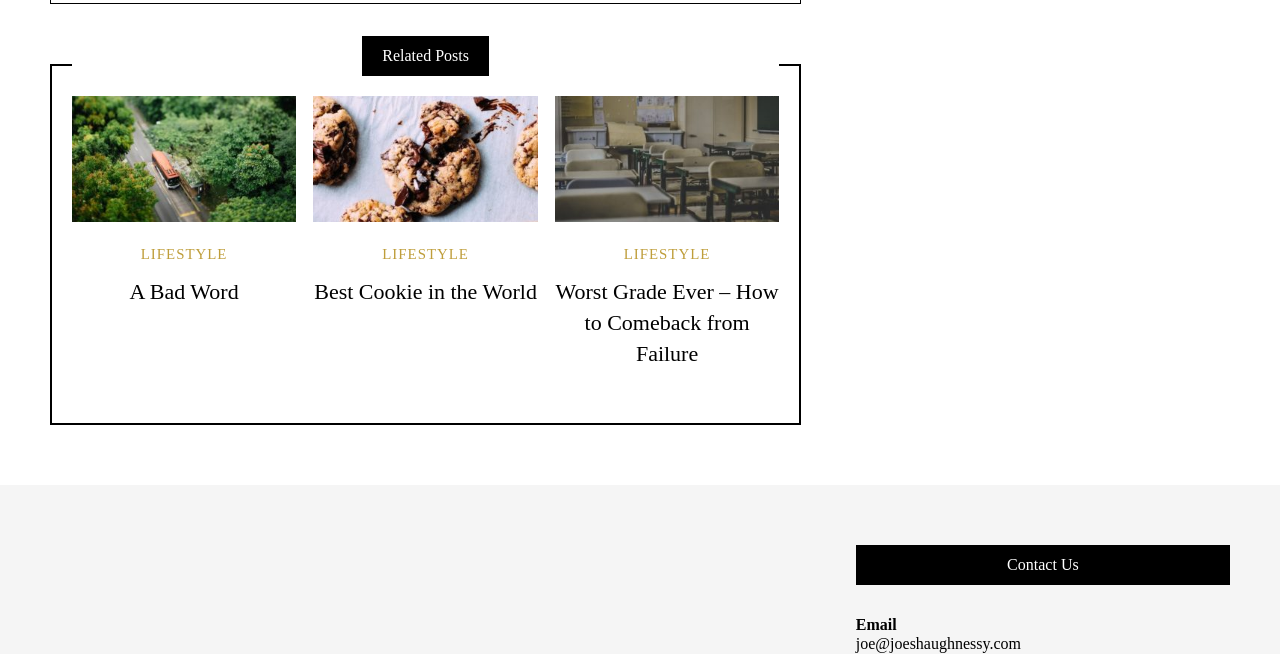Please identify the bounding box coordinates for the region that you need to click to follow this instruction: "view the article about the best cookie in the world".

[0.245, 0.427, 0.419, 0.465]